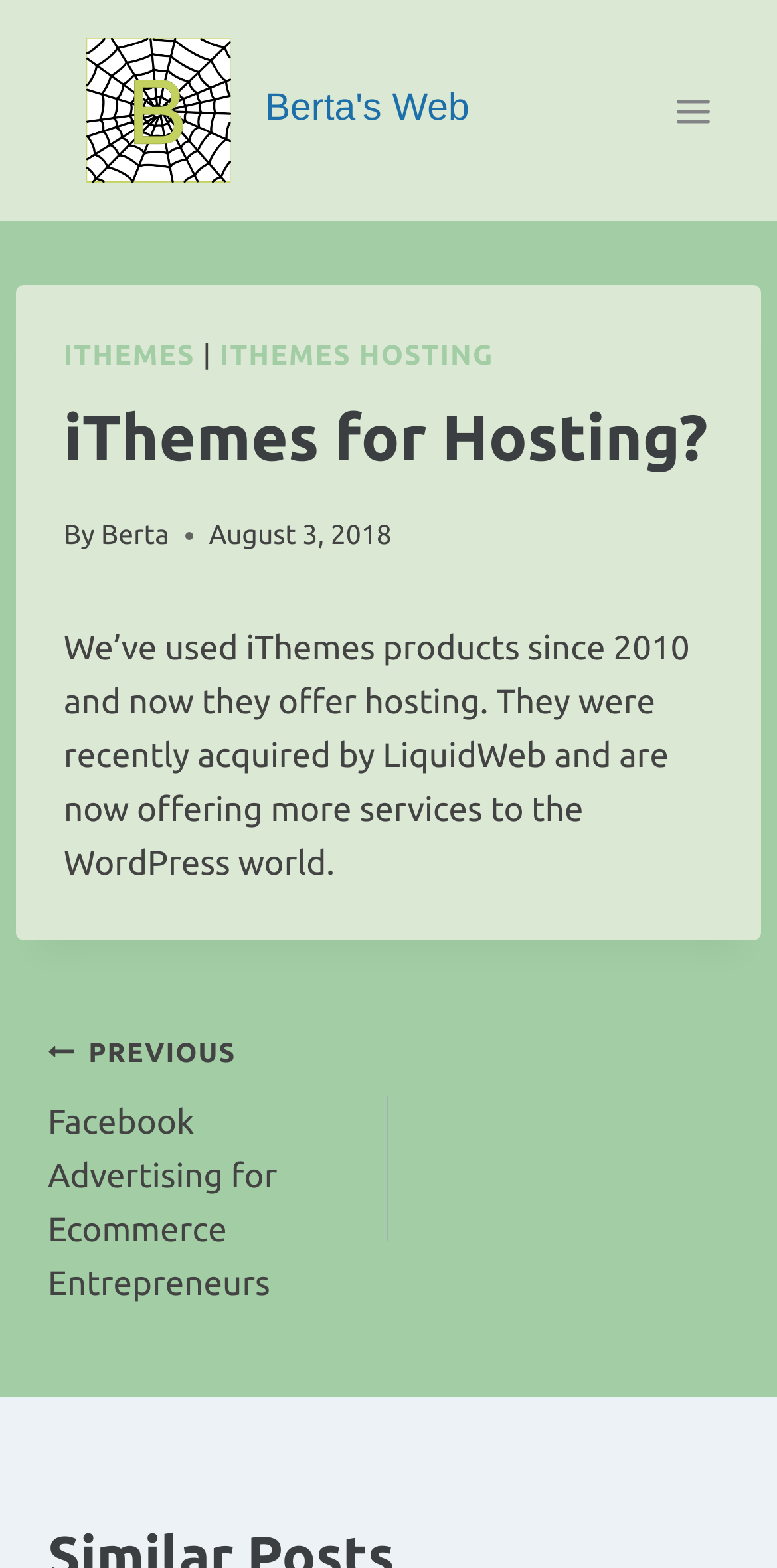Locate the bounding box for the described UI element: "iThemes". Ensure the coordinates are four float numbers between 0 and 1, formatted as [left, top, right, bottom].

[0.082, 0.216, 0.251, 0.236]